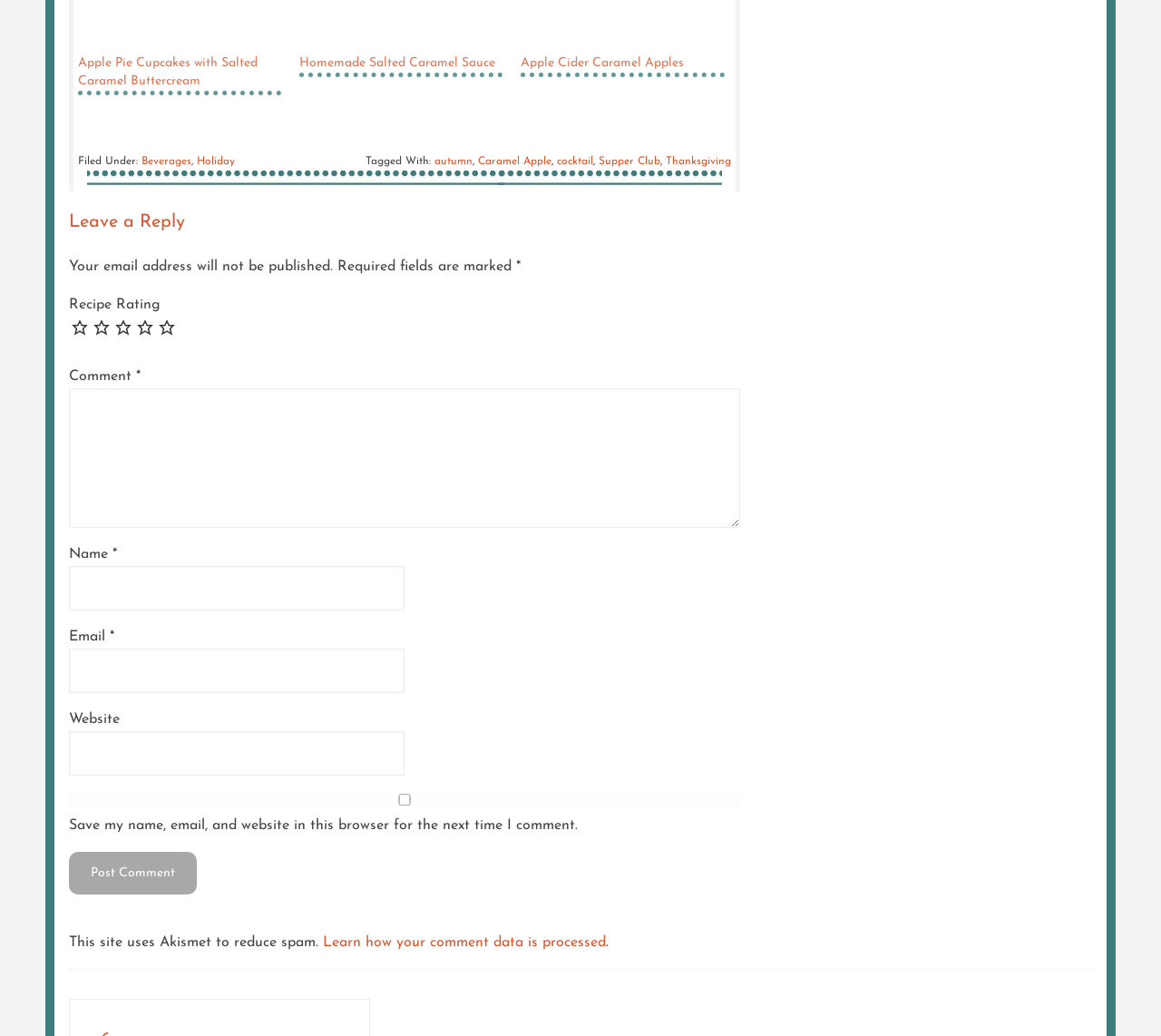Given the description: "parent_node: Email * aria-describedby="email-notes" name="email"", determine the bounding box coordinates of the UI element. The coordinates should be formatted as four float numbers between 0 and 1, [left, top, right, bottom].

[0.059, 0.626, 0.348, 0.669]